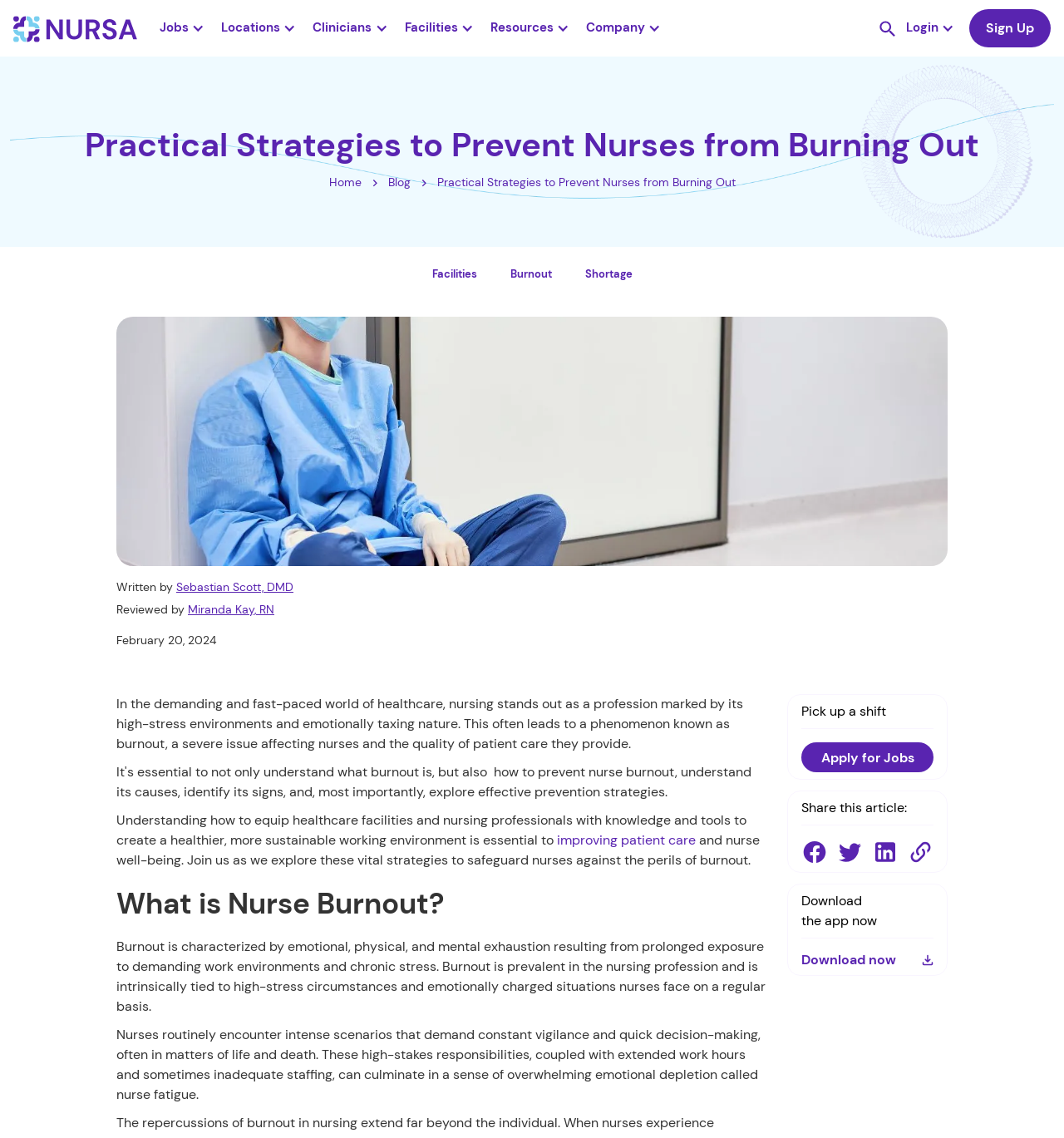Respond to the question with just a single word or phrase: 
What is the purpose of the article?

To explore strategies to prevent nurse burnout